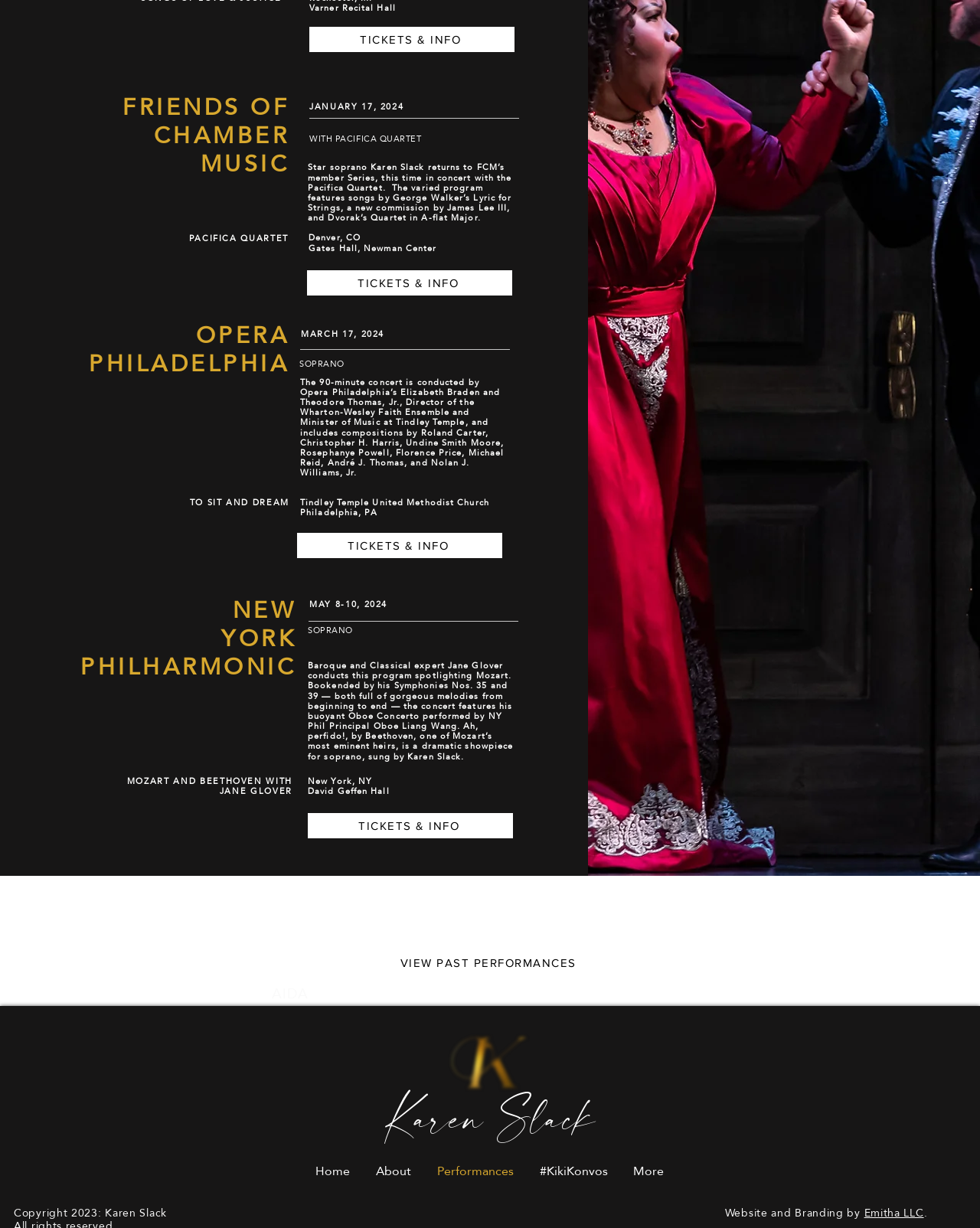What is the name of the soprano performing with the Pacifica Quartet?
Using the image, respond with a single word or phrase.

Karen Slack